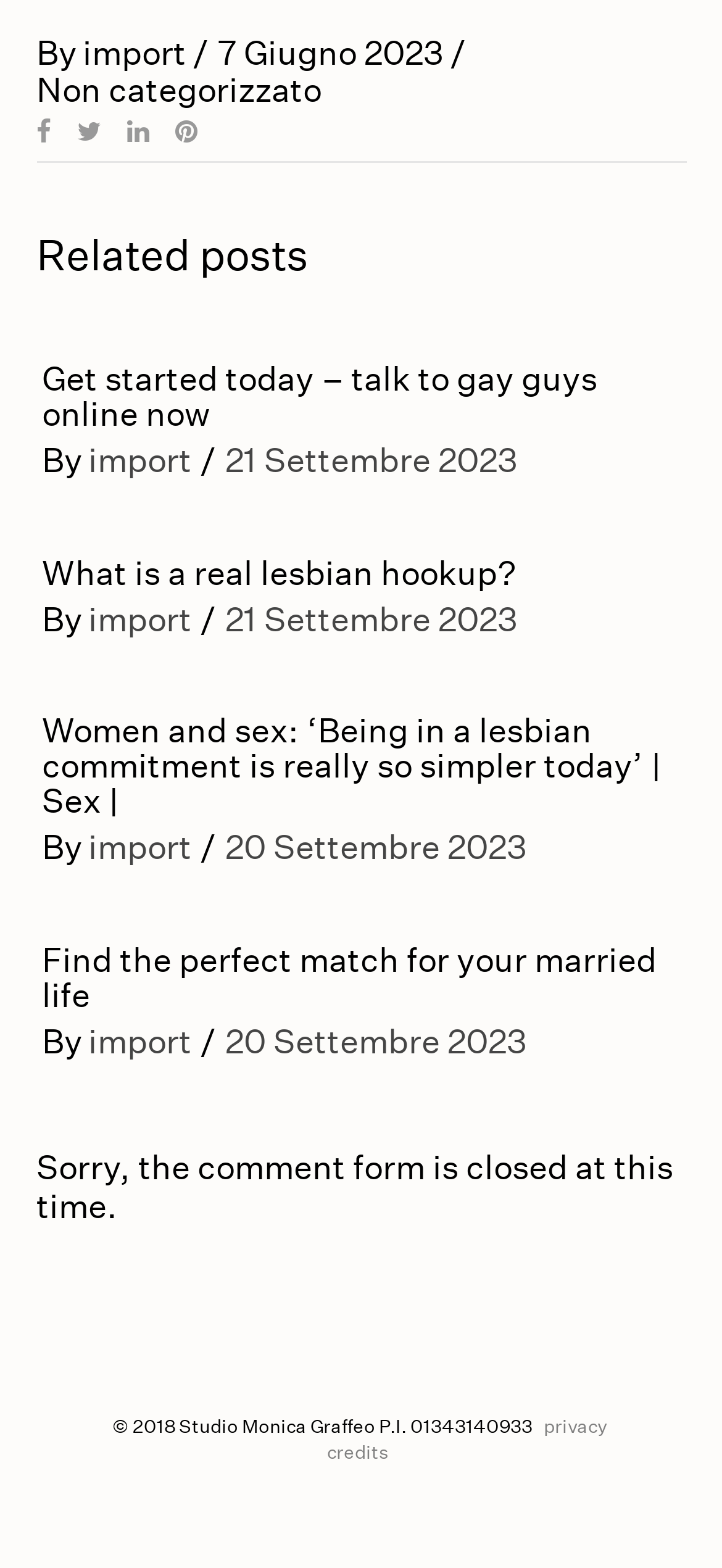What is the date of the latest article?
Make sure to answer the question with a detailed and comprehensive explanation.

I looked for the most recent date mentioned in the webpage, which is '21 Settembre 2023', appearing twice in the webpage, indicating that it is the date of the latest article.